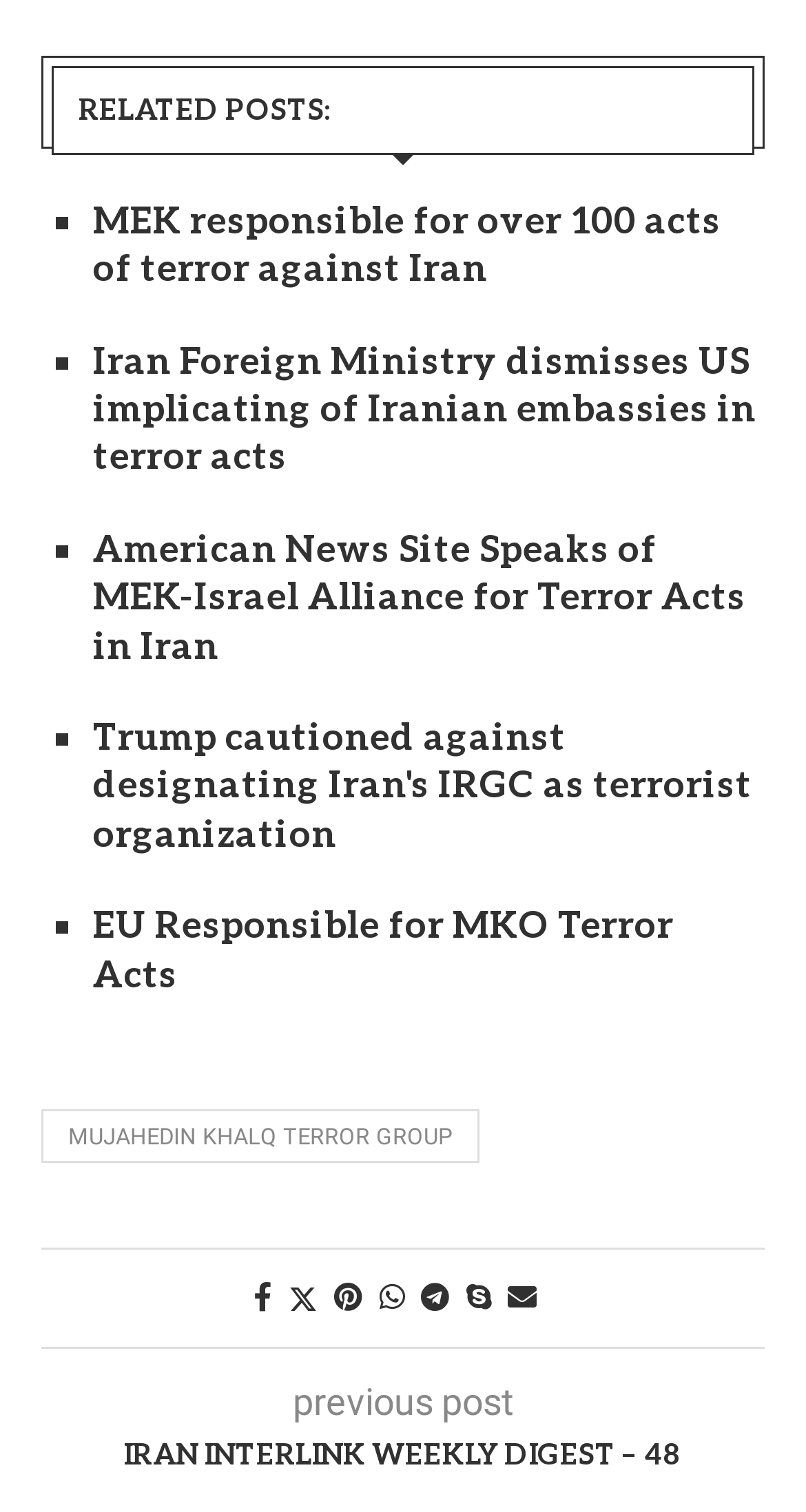Identify the bounding box for the UI element that is described as follows: "Mujahedin Khalq Terror group".

[0.051, 0.734, 0.595, 0.769]